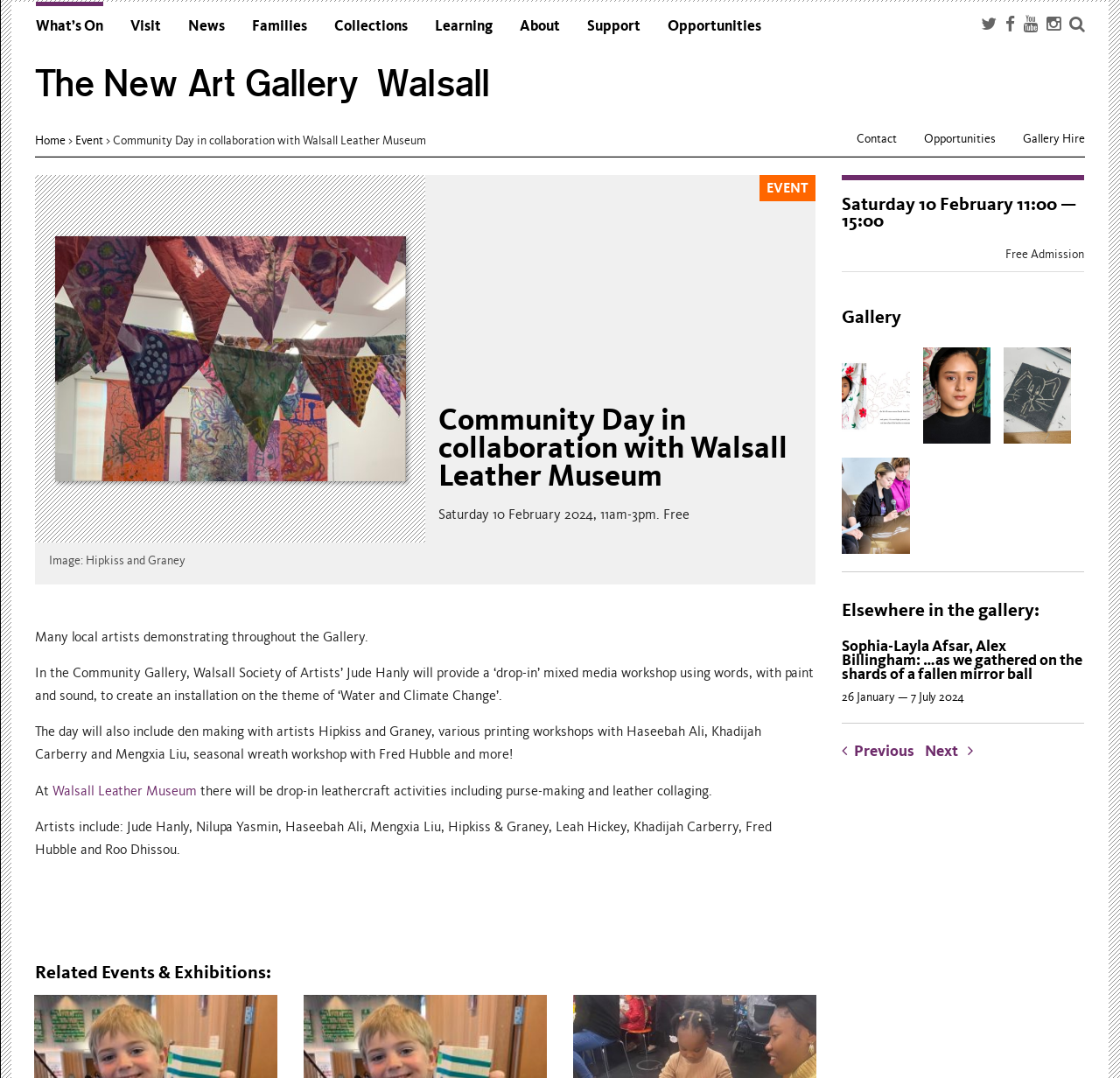Elaborate on the webpage's design and content in a detailed caption.

The webpage is about the New Art Gallery Walsall, specifically promoting a Community Day event in collaboration with Walsall Leather Museum. At the top, there are several social media links and a navigation menu with links to various sections of the website, including "What's On", "Visit", "News", and more.

Below the navigation menu, there is a large heading that reads "The New Art Gallery Walsall" with a link to the homepage. Next to it, there are links to "Event" and "Community Day in collaboration with Walsall Leather Museum".

The main content of the page is an article about the Community Day event, which takes place on Saturday, 10 February 2024, from 11 am to 3 pm. The event is free and features various activities, including demonstrations by local artists, a mixed media workshop, den making, printing workshops, and more. There is also a section about the Walsall Leather Museum, where visitors can participate in drop-in leathercraft activities.

The article includes several paragraphs of text, with headings and subheadings, and an image of Hipkiss and Graney. There are also links to related events and exhibitions, including a section titled "Elsewhere in the gallery" that lists other exhibitions and events taking place at the gallery.

At the bottom of the page, there are links to navigate to previous and next pages, as well as a separator line.